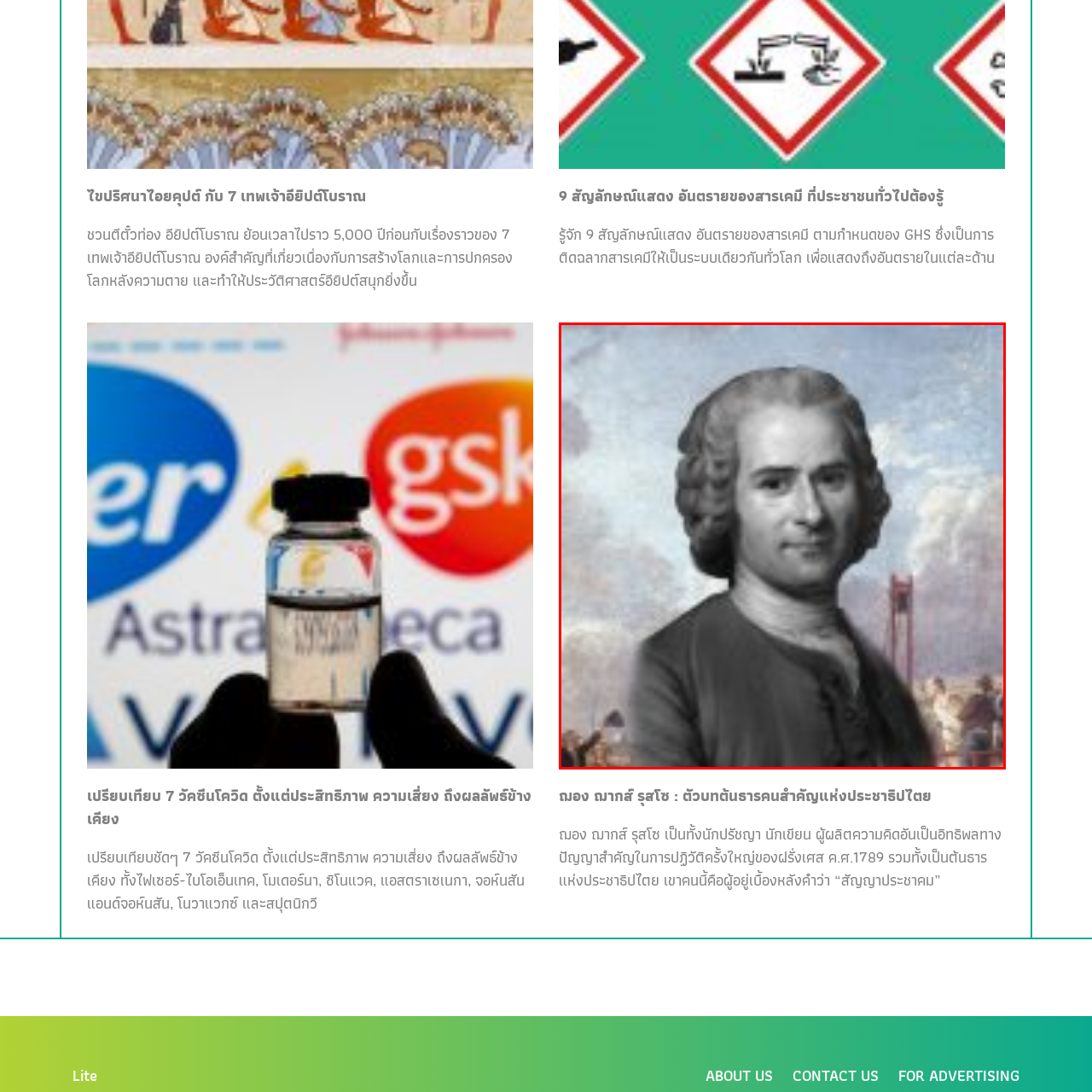Generate a comprehensive caption for the image that is marked by the red border.

This image features a notable figure known for his contributions to philosophy and political theory, particularly during the Enlightenment period. He is depicted with a serene expression, dressed in attire characteristic of the 18th century, complete with styled hair that reflects the fashion of the time. The background showcases a soft, cloudy sky, suggesting a thoughtful atmosphere that complements his reflective demeanor. His intellectual legacy includes significant influence on modern concepts of democracy and social contract theory. This image likely illustrates key themes related to governance and individual rights, resonating with topics of philosophical discourse in historical contexts.